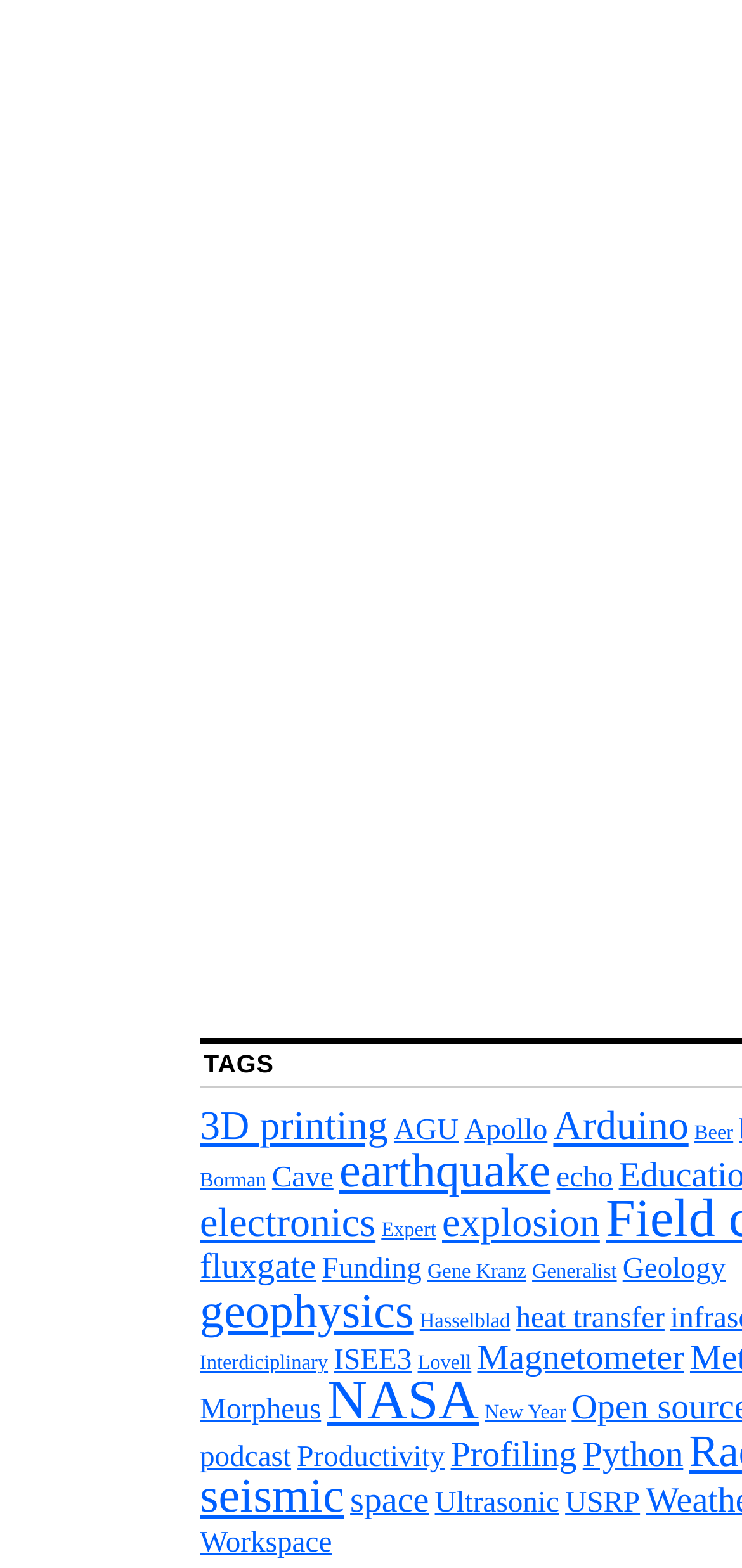Give a one-word or short phrase answer to this question: 
What is the first category listed?

3D printing